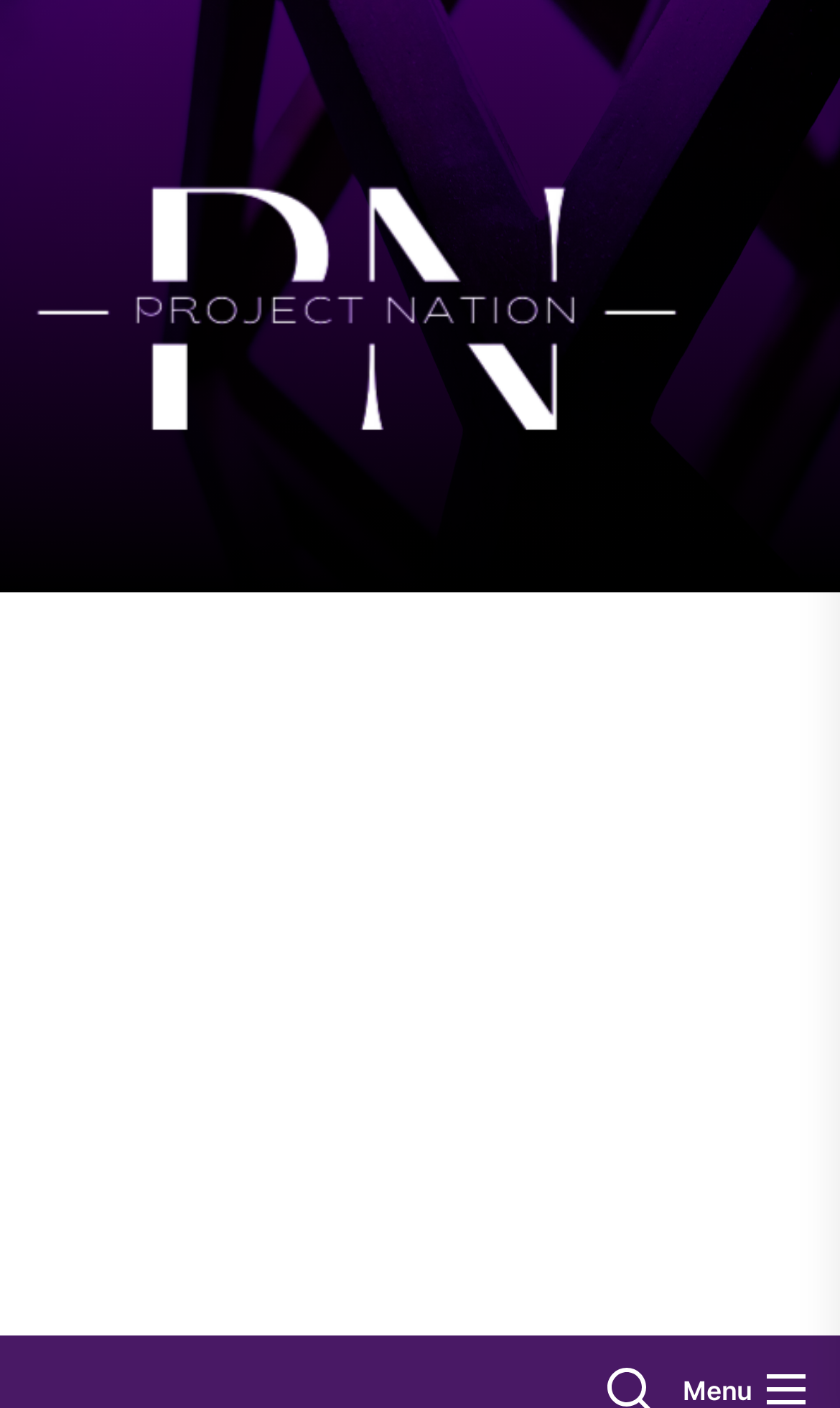Calculate the bounding box coordinates for the UI element based on the following description: "parent_node: Project Nation". Ensure the coordinates are four float numbers between 0 and 1, i.e., [left, top, right, bottom].

[0.038, 0.076, 0.808, 0.344]